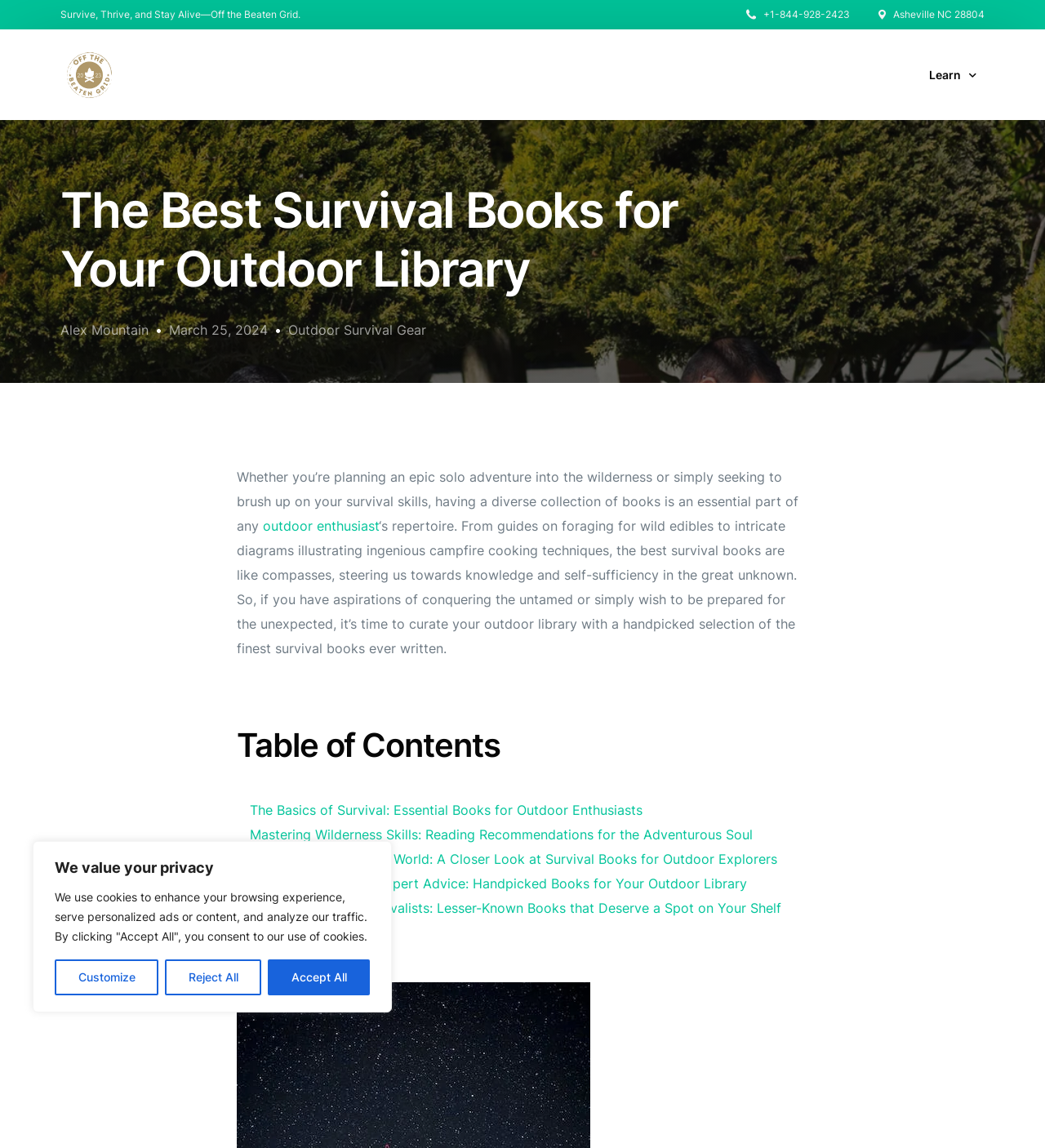Find the bounding box coordinates of the element you need to click on to perform this action: 'Learn more about 'Mastering Wilderness Skills''. The coordinates should be represented by four float values between 0 and 1, in the format [left, top, right, bottom].

[0.239, 0.72, 0.72, 0.734]